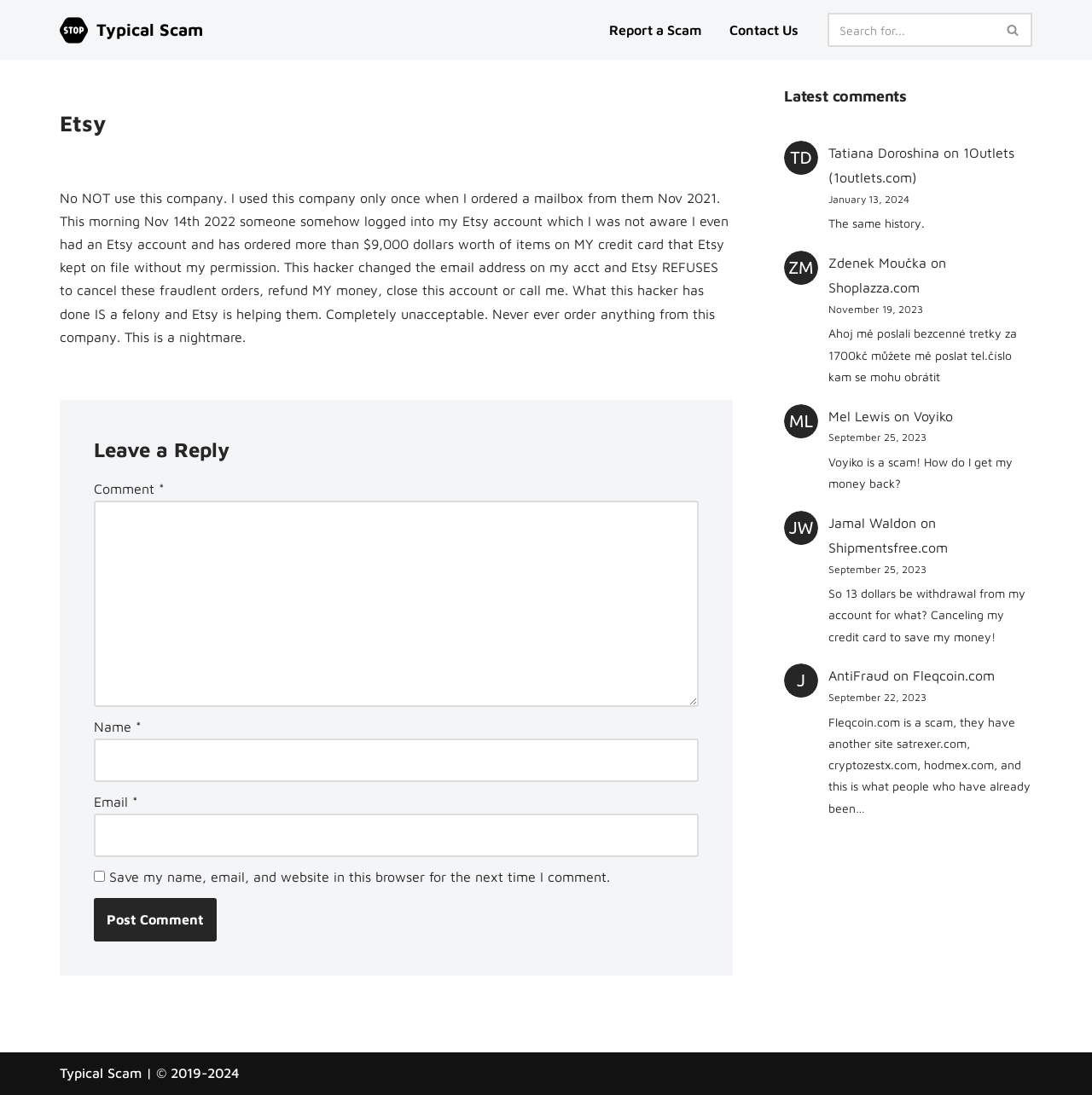Identify the bounding box coordinates of the region I need to click to complete this instruction: "Report a scam".

[0.558, 0.017, 0.646, 0.038]